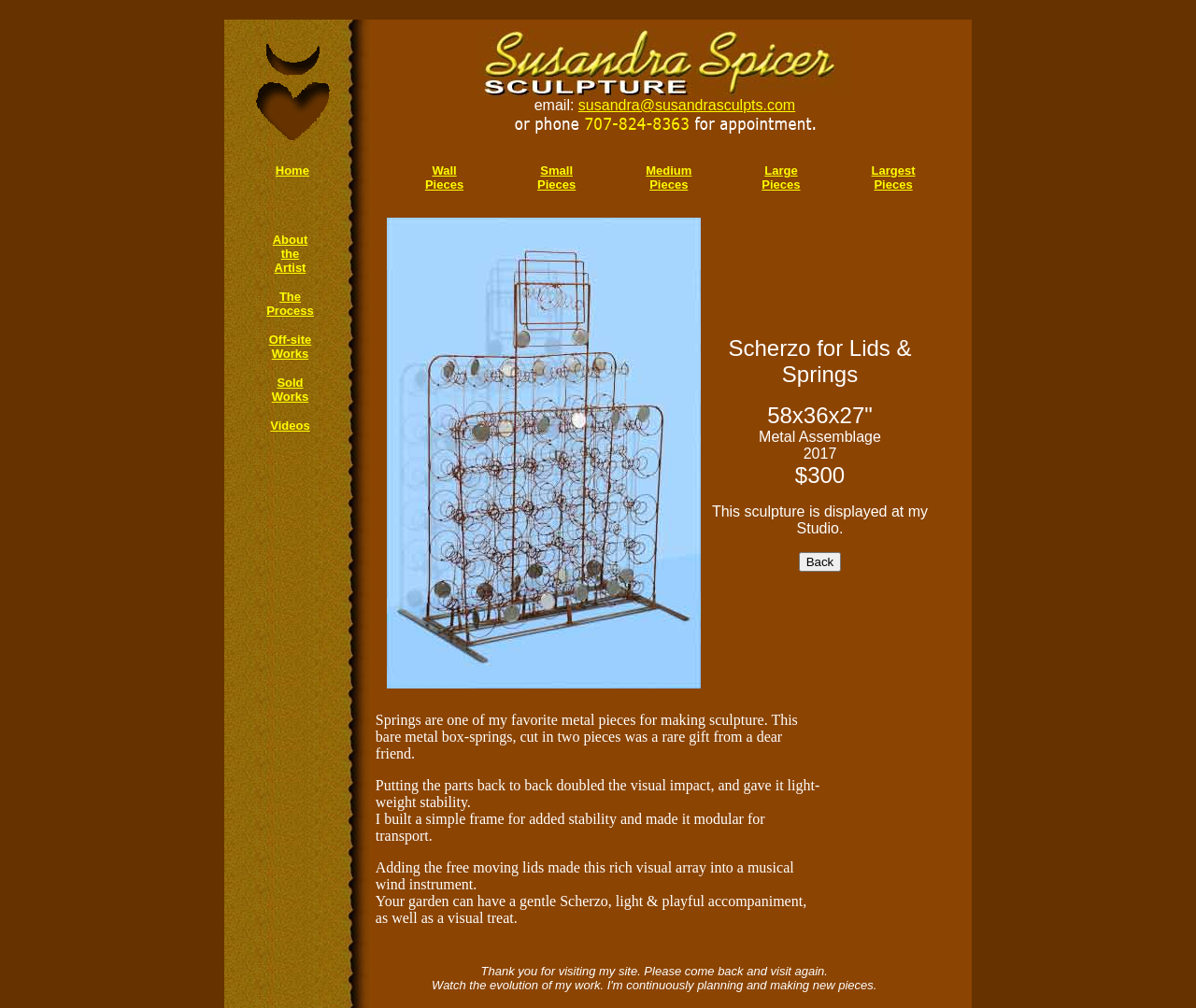Use a single word or phrase to answer the question:
What is the size of the sculpture?

58x36x27 inches